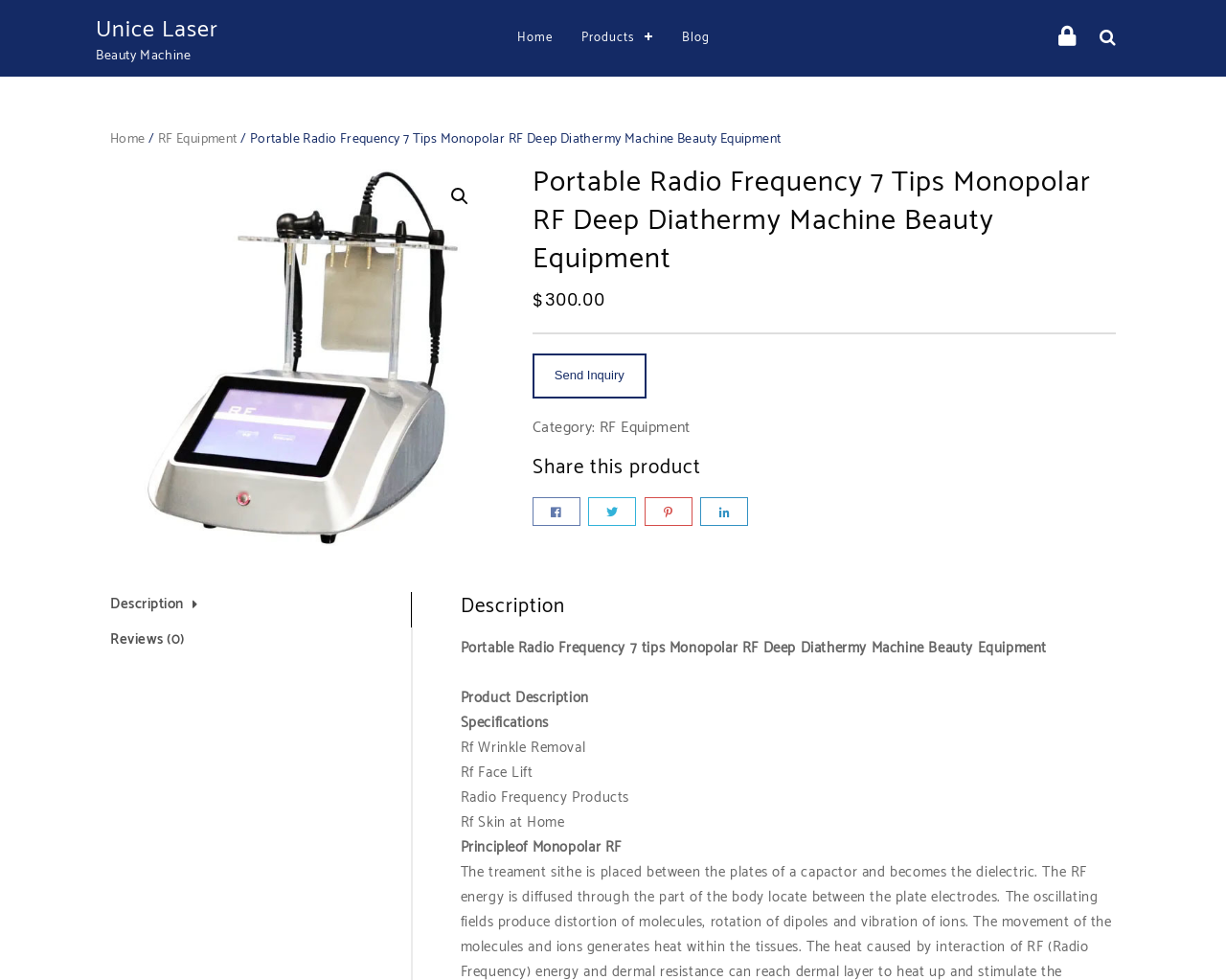Reply to the question with a brief word or phrase: What is the category of the product?

RF Equipment